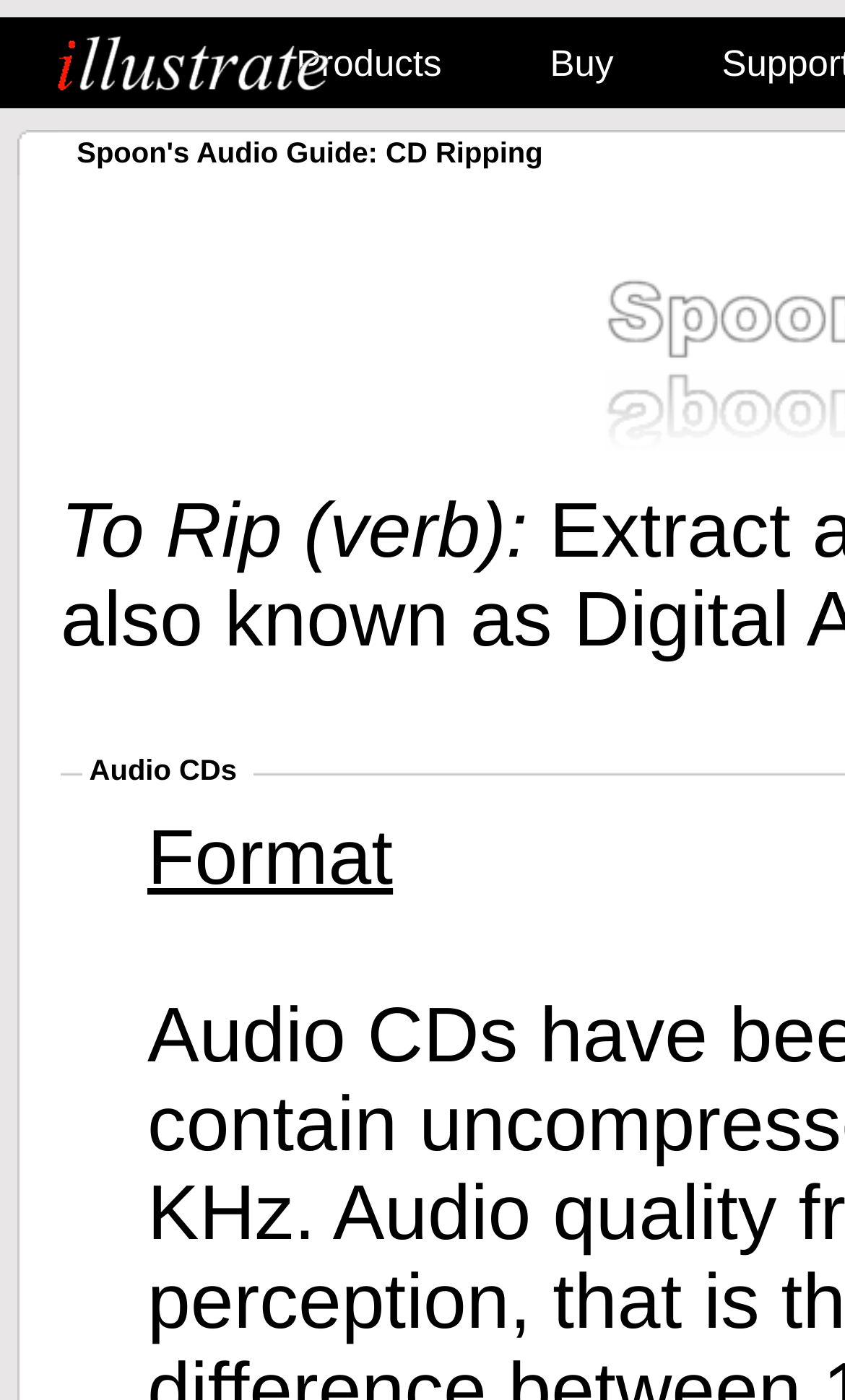Provide the bounding box coordinates for the UI element that is described by this text: "Buy". The coordinates should be in the form of four float numbers between 0 and 1: [left, top, right, bottom].

[0.651, 0.031, 0.726, 0.06]